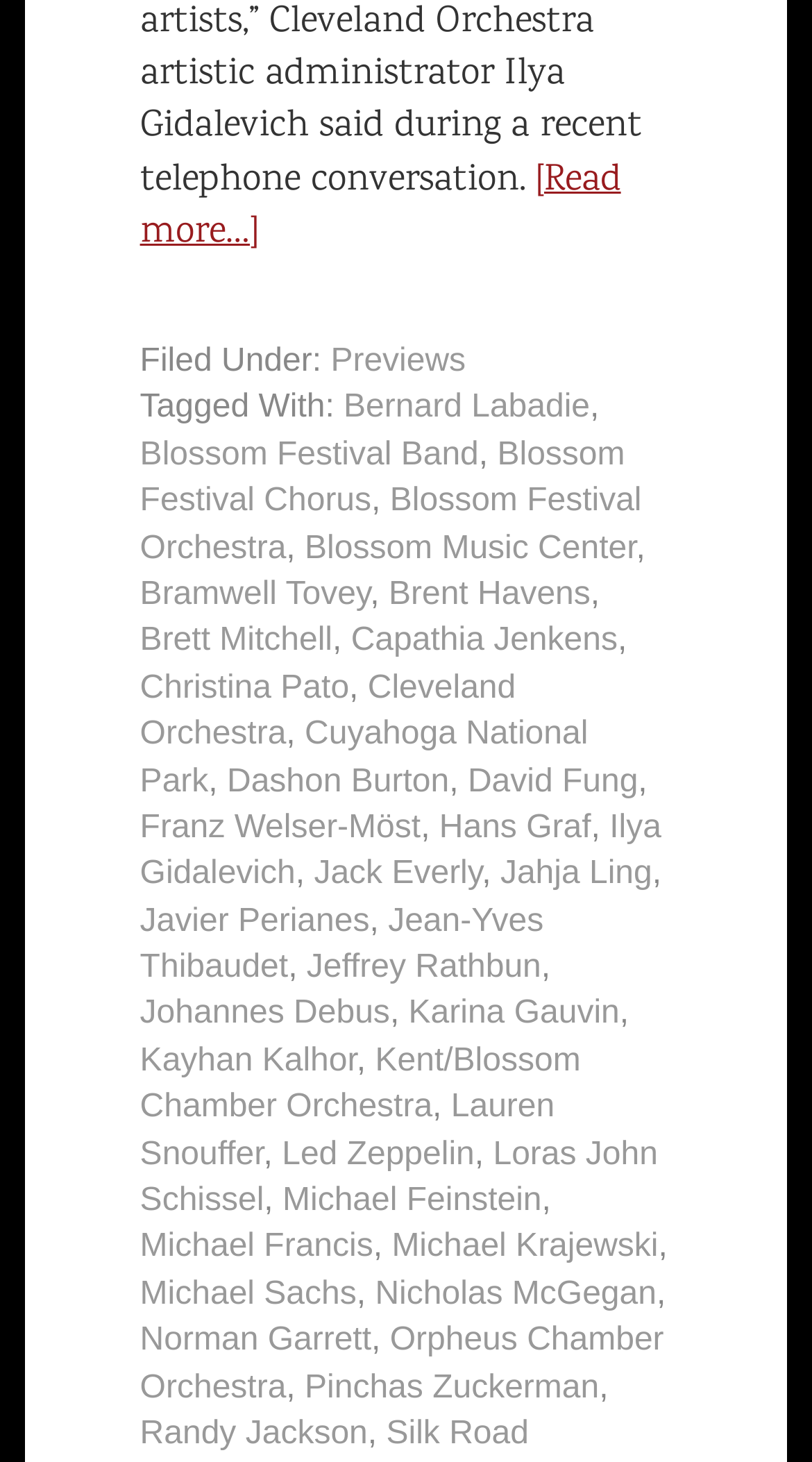How many commas are there on this webpage?
Answer briefly with a single word or phrase based on the image.

14